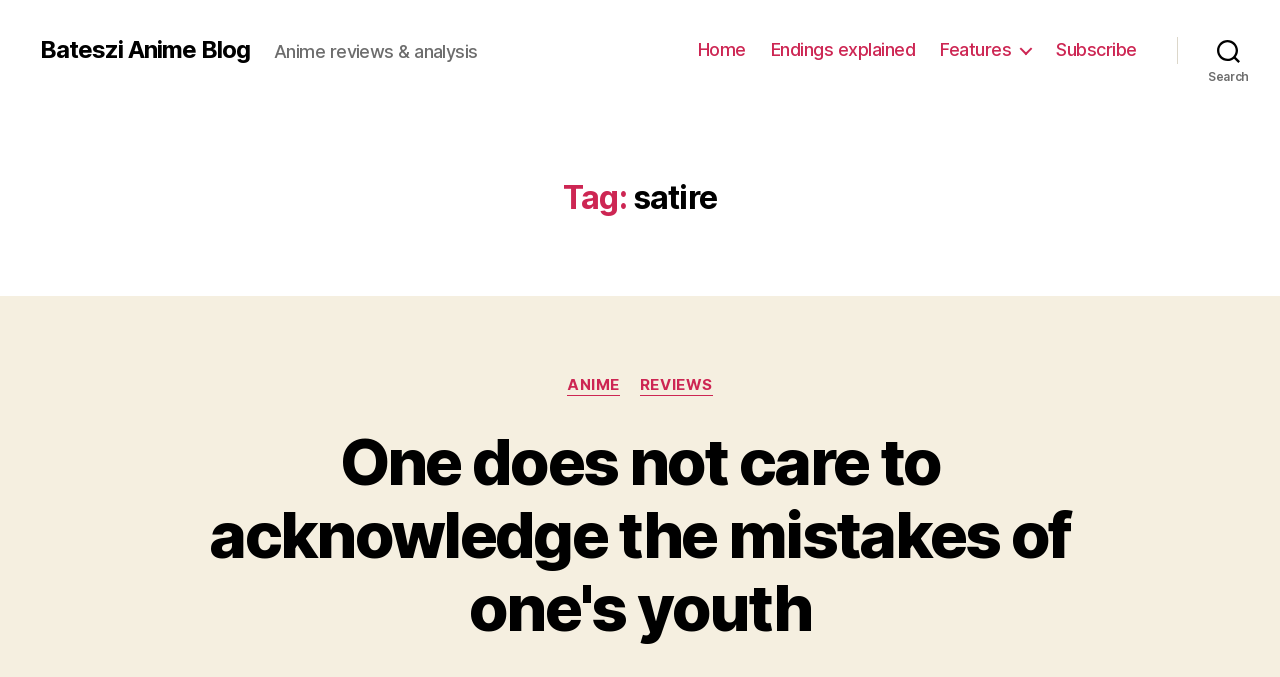Produce an elaborate caption capturing the essence of the webpage.

The webpage is an archive page for satire articles on the Bateszi Anime Blog. At the top left, there is a link to the blog's homepage, accompanied by a brief description of the blog as "Anime reviews & analysis". 

Below this, a horizontal navigation menu spans across the page, featuring links to "Home", "Endings explained", "Features", and "Subscribe". 

To the right of the navigation menu, a search button is located. 

The main content of the page is headed by a title "Tag: satire", which is centered near the top of the page. Below this, there are two links to categories, "ANIME" and "REVIEWS", positioned side by side. 

The first article on the page is titled "One does not care to acknowledge the mistakes of one's youth", which takes up a significant portion of the page. The article title is also a link.